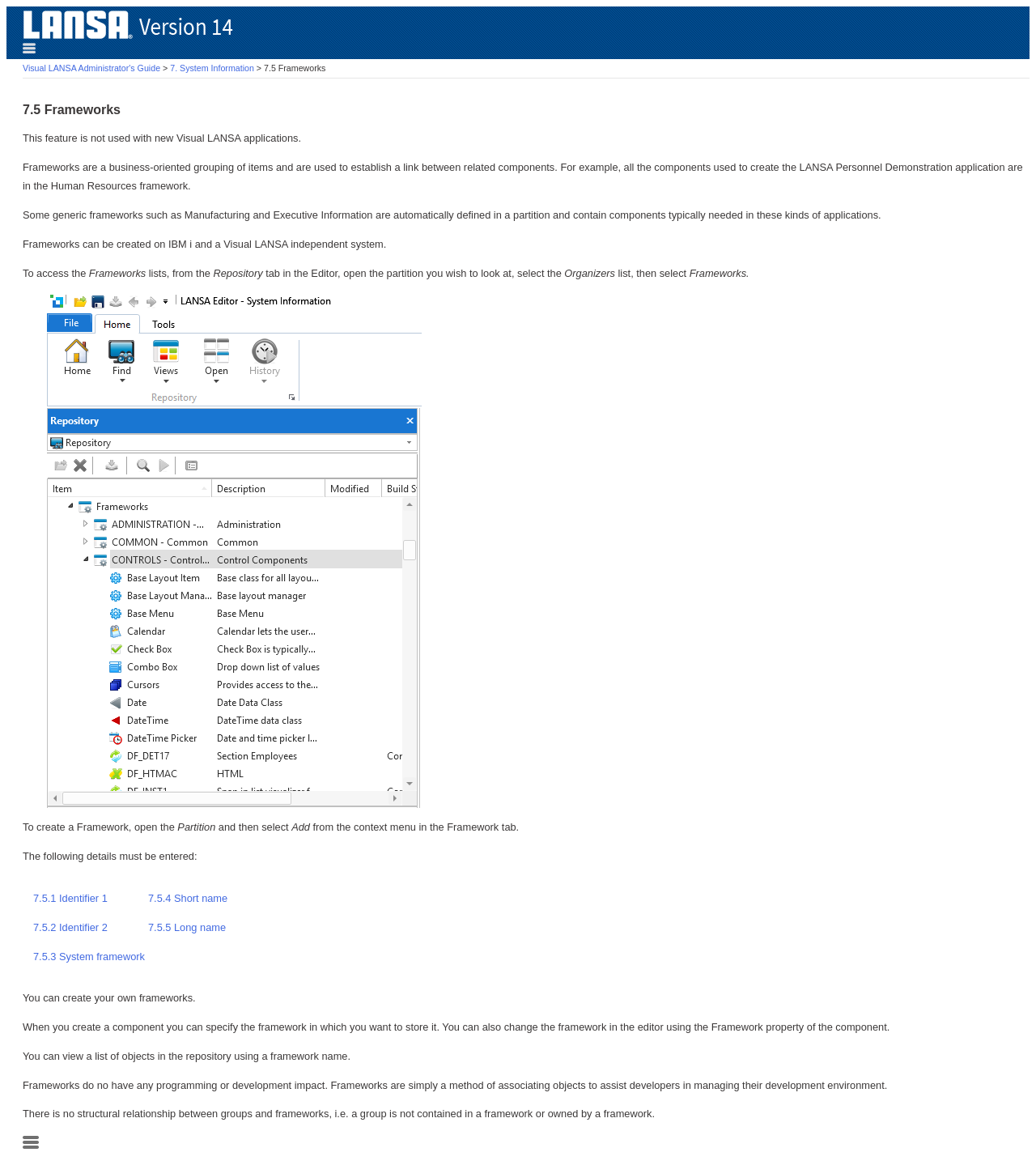How can you access the framework list?
From the image, respond using a single word or phrase.

From the Repository tab